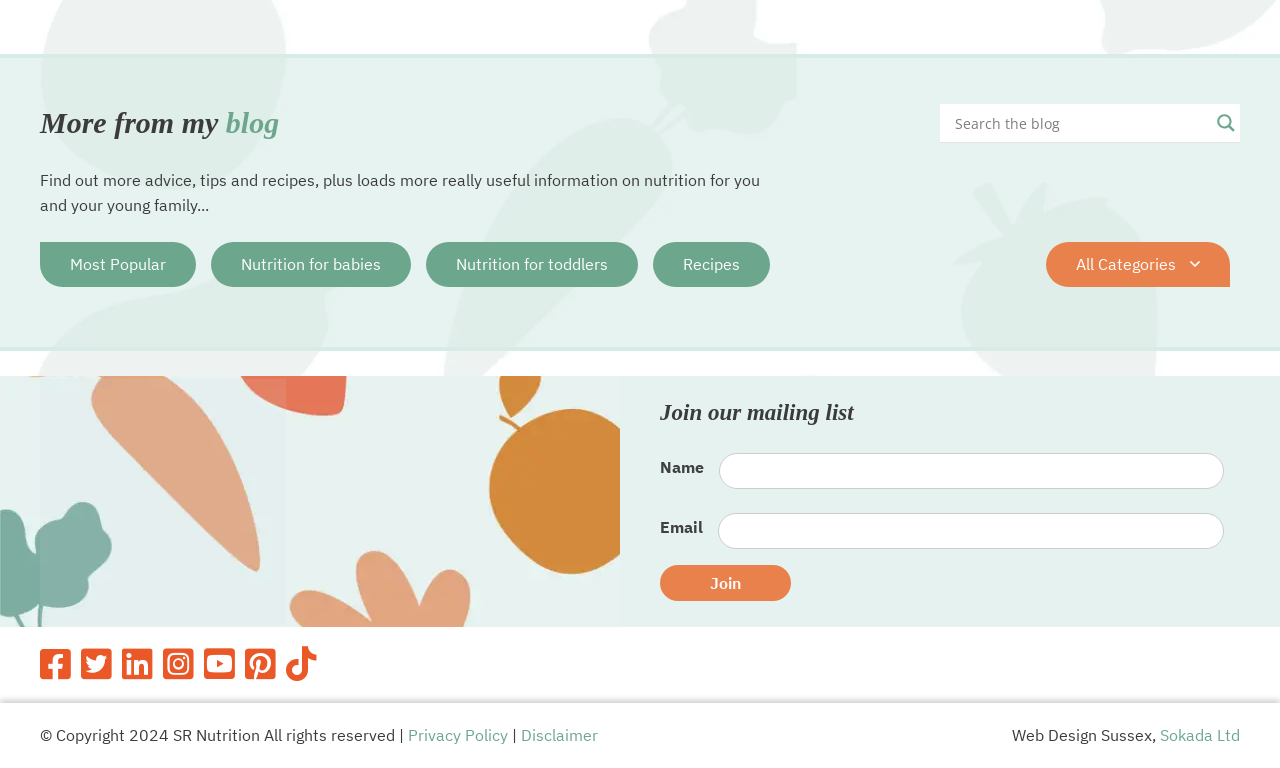Please specify the coordinates of the bounding box for the element that should be clicked to carry out this instruction: "Click on Most Popular". The coordinates must be four float numbers between 0 and 1, formatted as [left, top, right, bottom].

[0.031, 0.315, 0.153, 0.374]